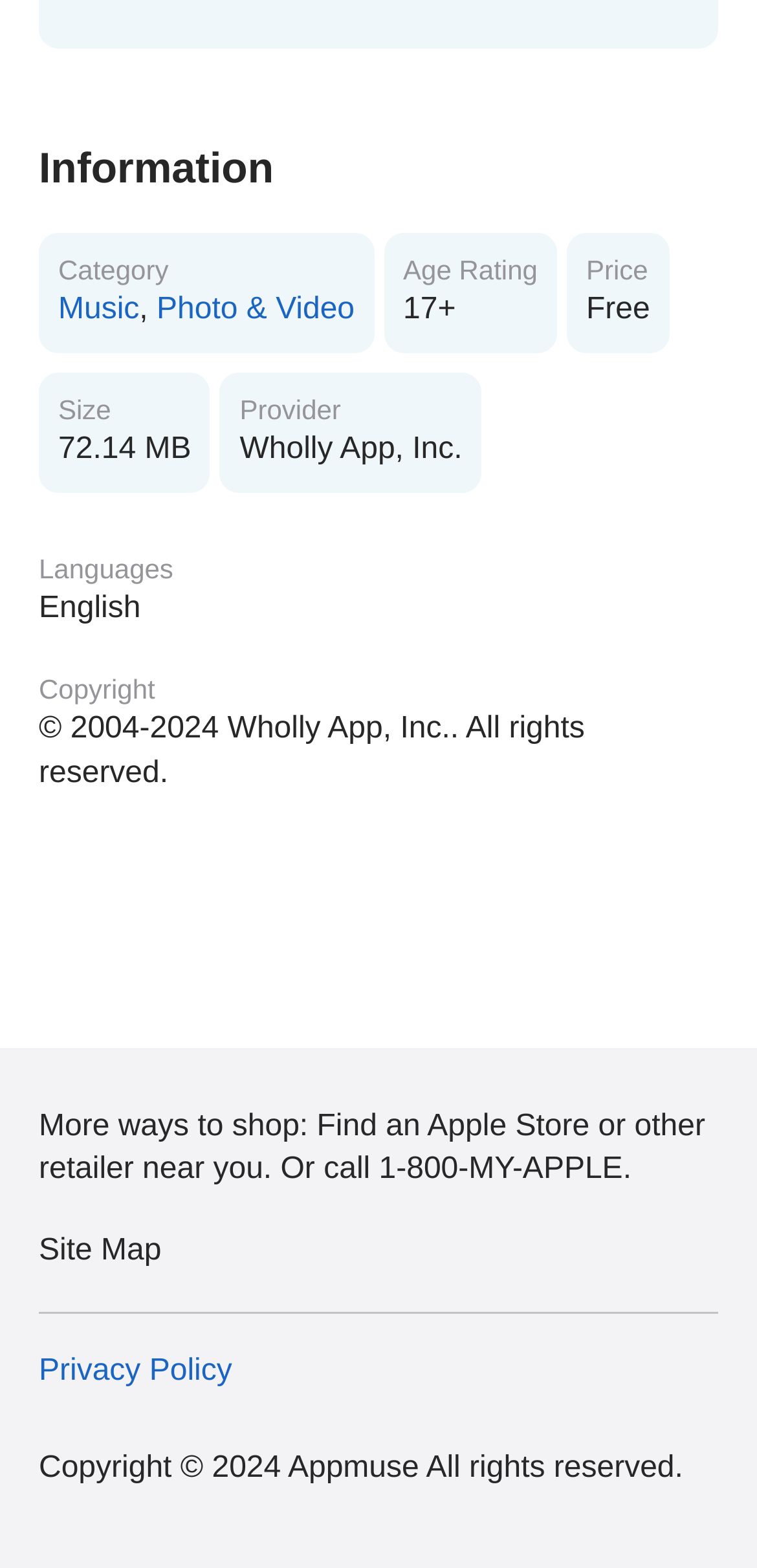Given the description of the UI element: "Site Map", predict the bounding box coordinates in the form of [left, top, right, bottom], with each value being a float between 0 and 1.

[0.051, 0.786, 0.949, 0.811]